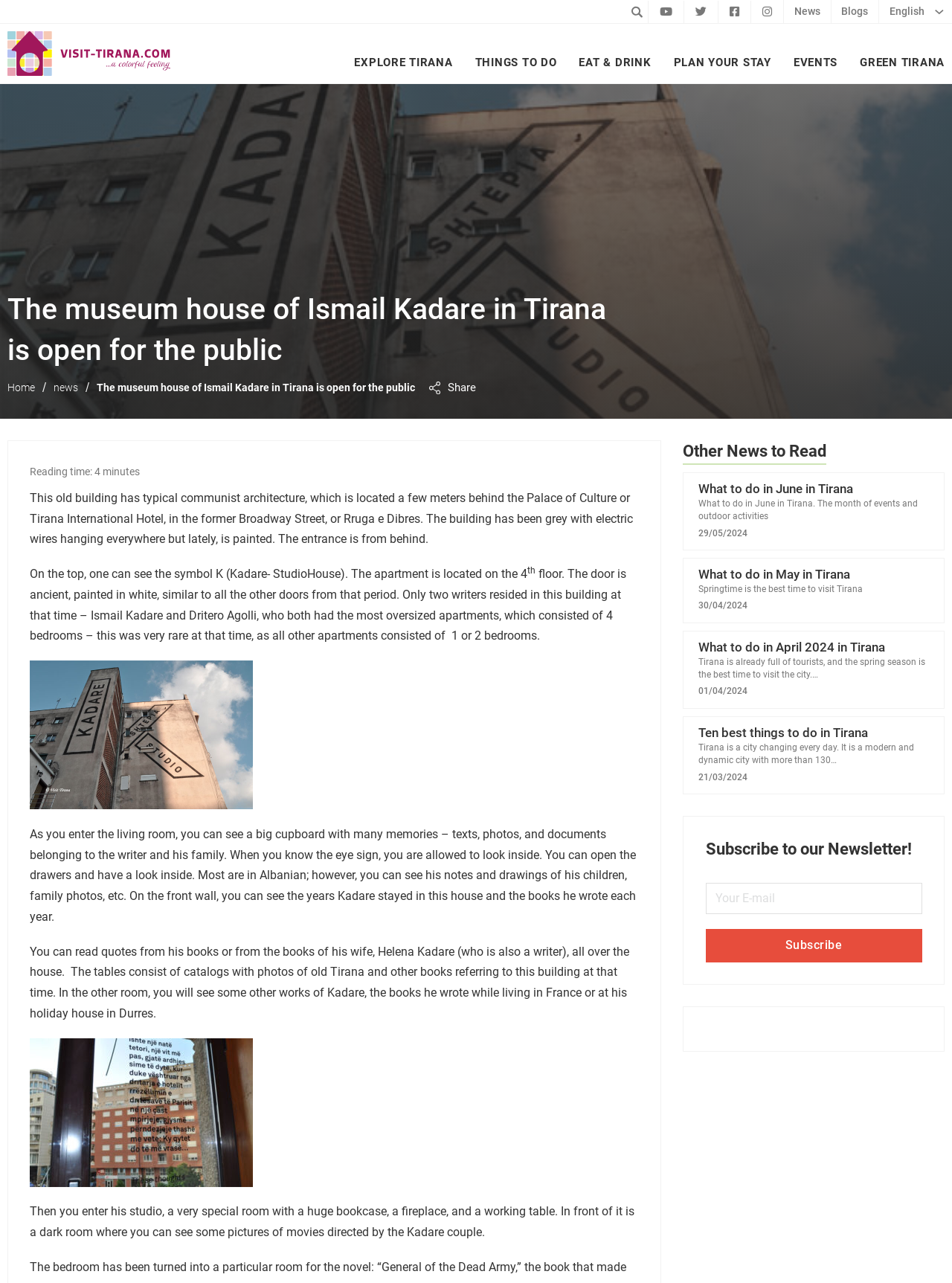Find the bounding box coordinates of the element I should click to carry out the following instruction: "Explore Tirana".

[0.372, 0.04, 0.476, 0.059]